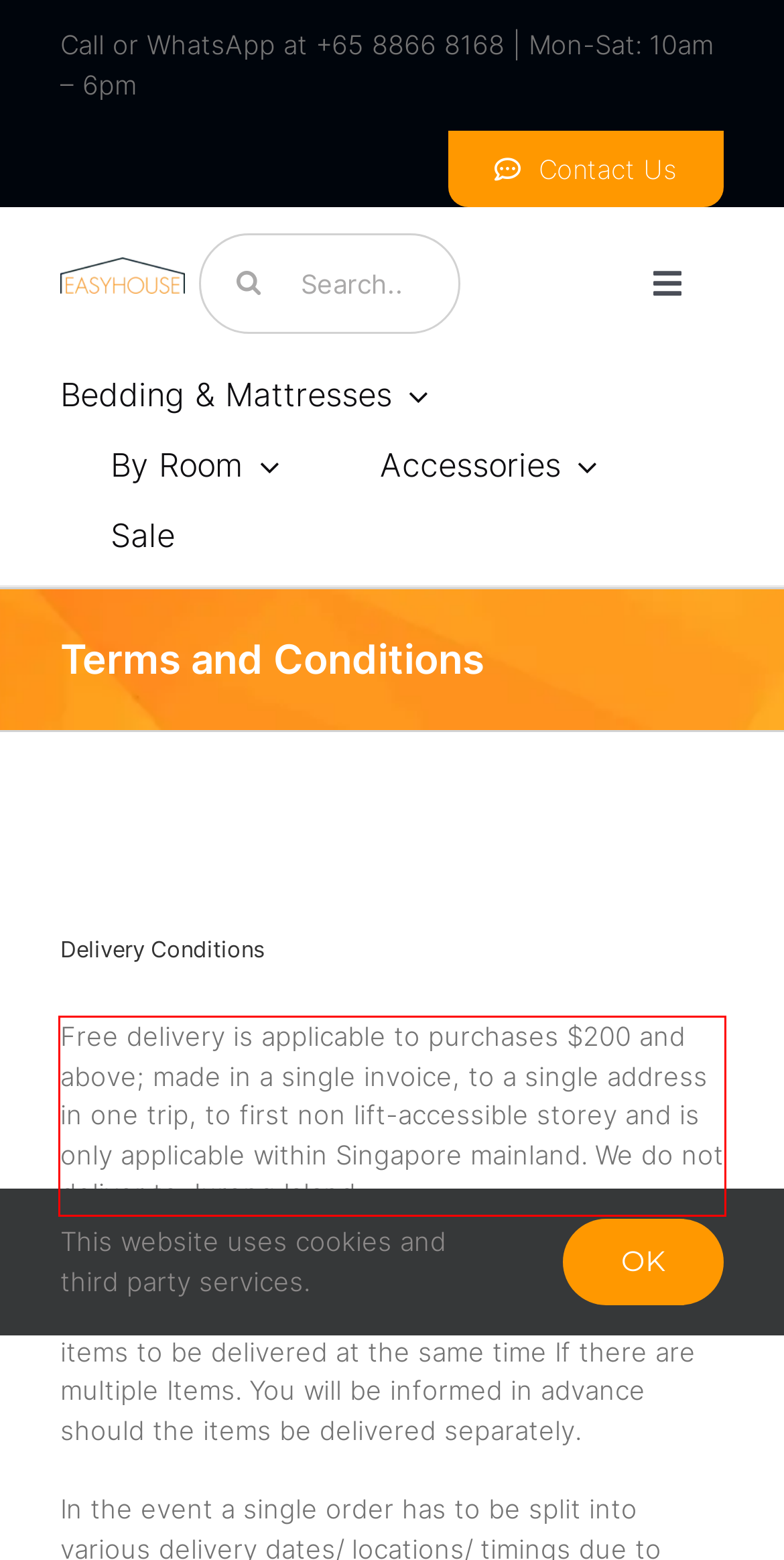Perform OCR on the text inside the red-bordered box in the provided screenshot and output the content.

Free delivery is applicable to purchases $200 and above; made in a single invoice, to a single address in one trip, to first non lift-accessible storey and is only applicable within Singapore mainland. We do not deliver to Jurong Island.